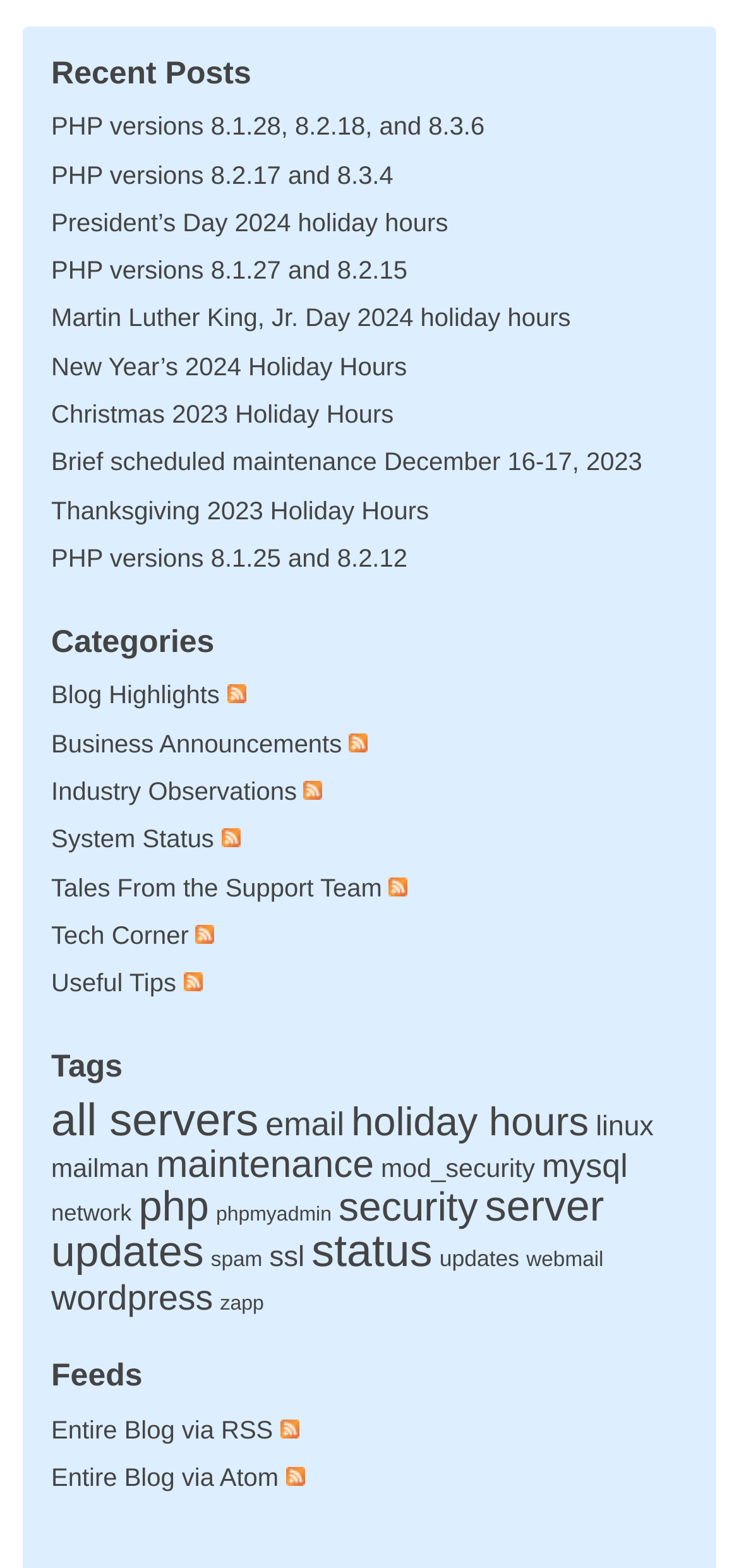Respond to the question with just a single word or phrase: 
What is the most recent post about?

PHP versions